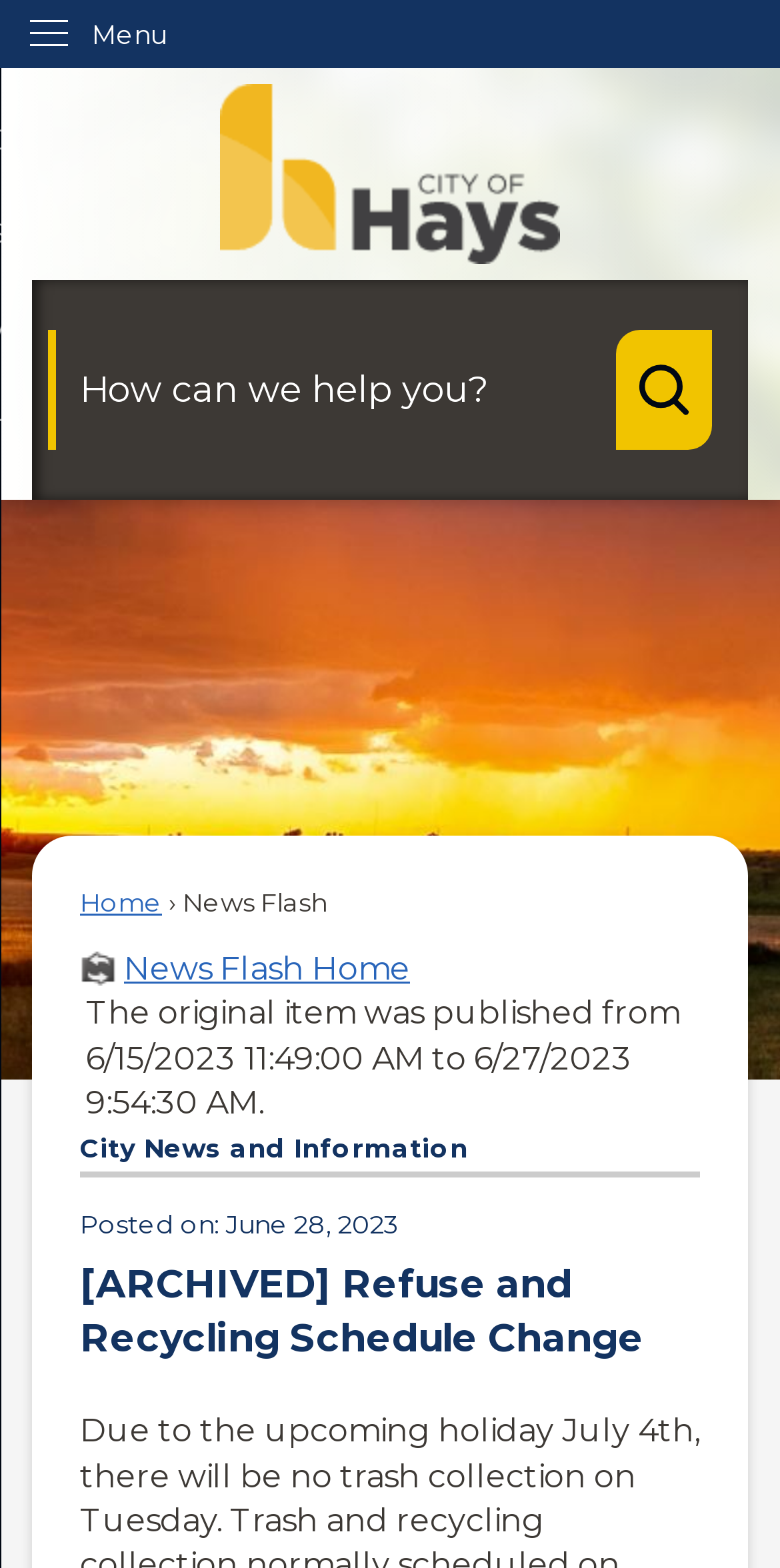What is the purpose of the search region?
Analyze the screenshot and provide a detailed answer to the question.

The search region is a designated area on the webpage that allows users to search for specific content within the website. It contains a textbox where users can input their search queries and a search button to submit their searches.